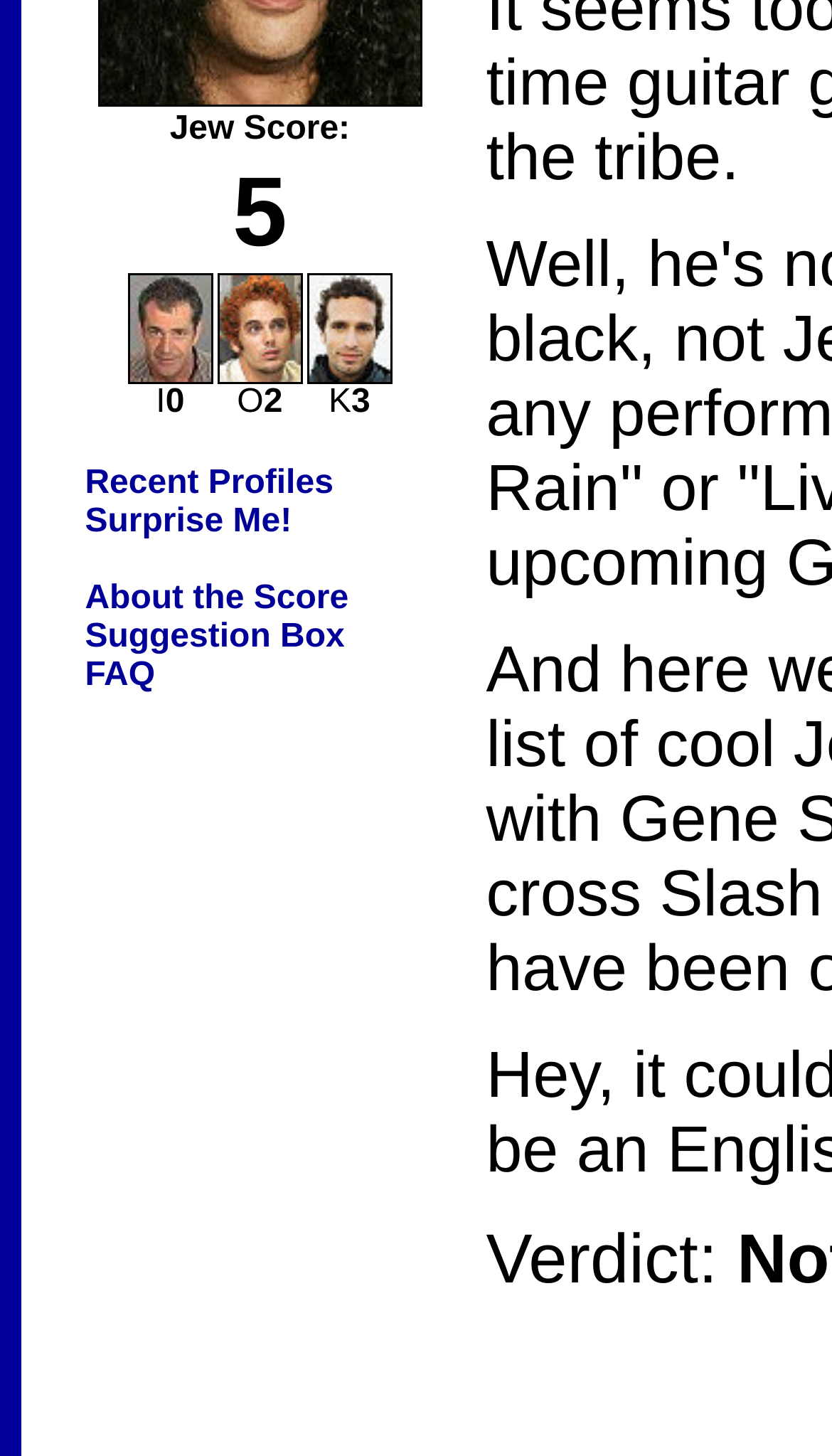Determine the bounding box for the described HTML element: "Recent Profiles". Ensure the coordinates are four float numbers between 0 and 1 in the format [left, top, right, bottom].

[0.102, 0.319, 0.401, 0.344]